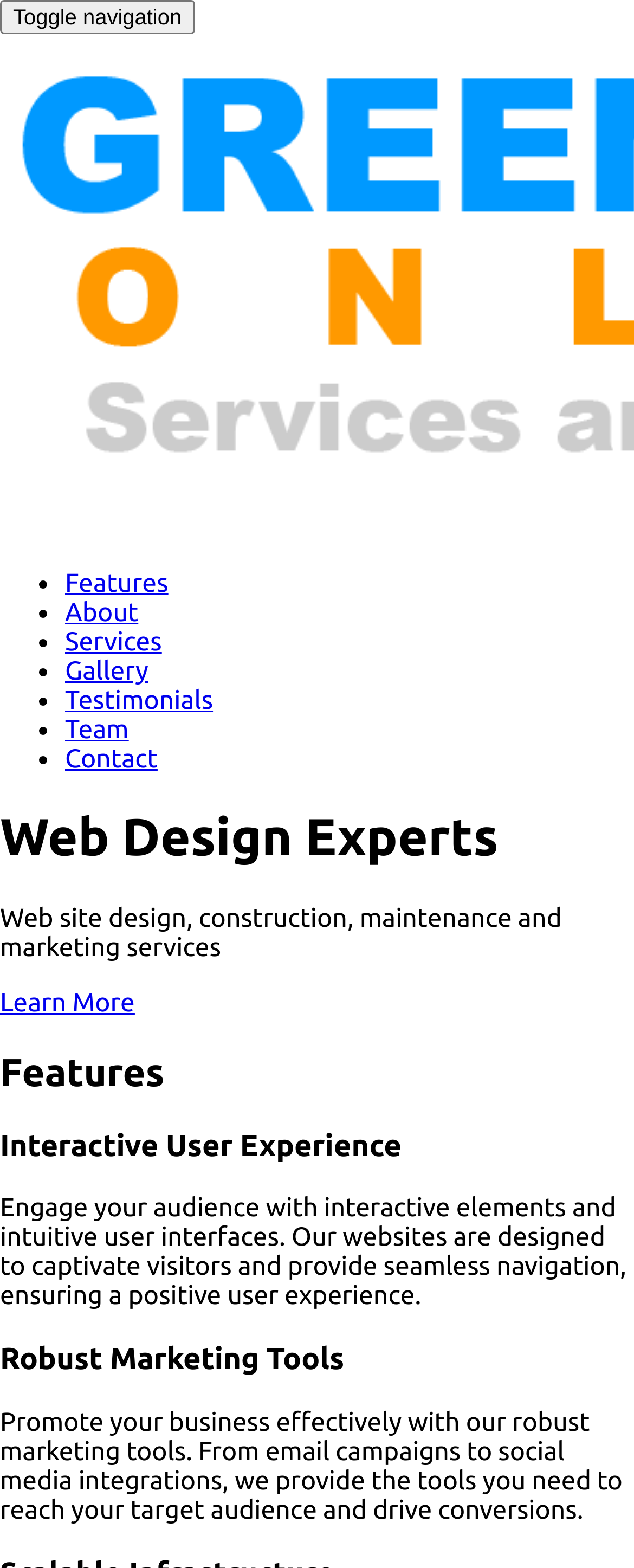Determine the bounding box coordinates of the region I should click to achieve the following instruction: "Learn more about web design experts". Ensure the bounding box coordinates are four float numbers between 0 and 1, i.e., [left, top, right, bottom].

[0.0, 0.63, 0.213, 0.649]